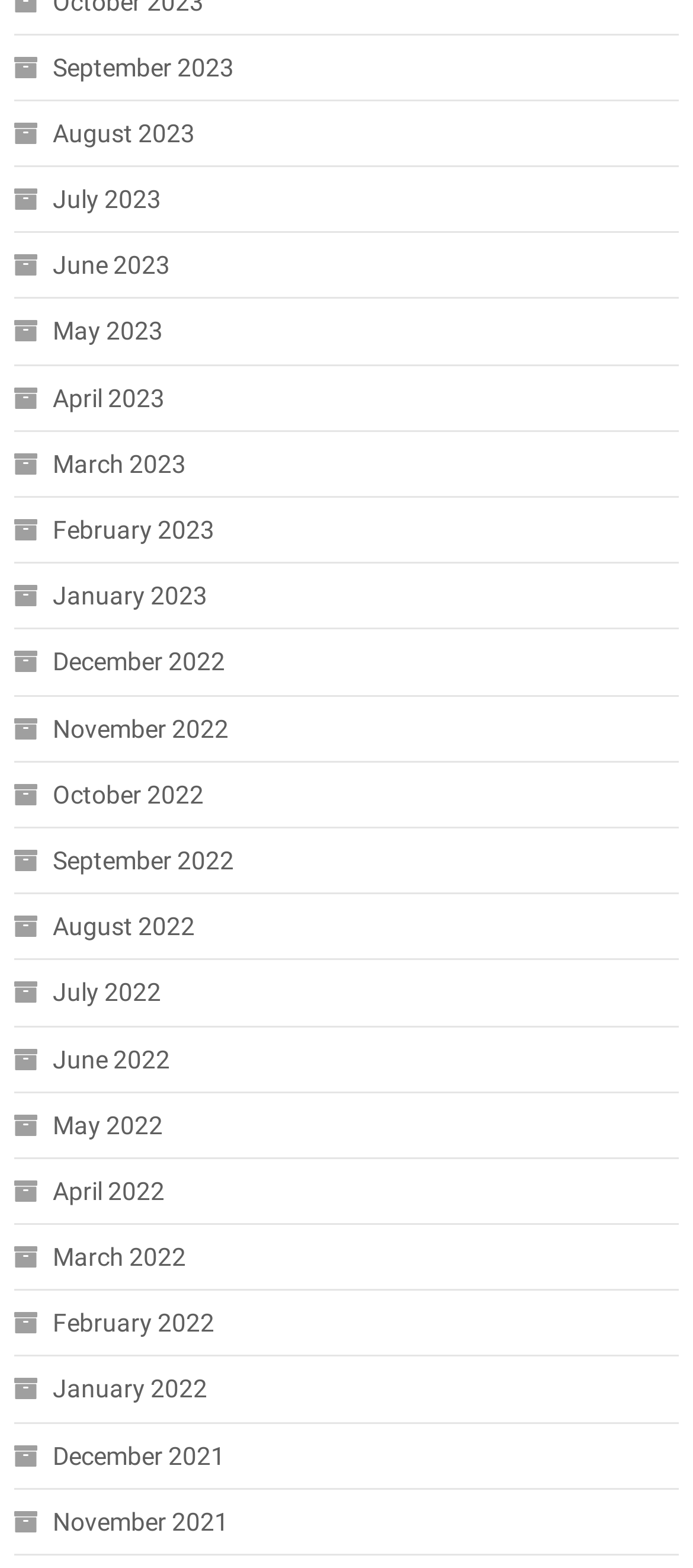Please provide a comprehensive response to the question based on the details in the image: Are the months listed in chronological order?

I analyzed the OCR text of each link element and found that the months are listed in chronological order, with the latest month (September 2023) first and the earliest month (December 2021) last.